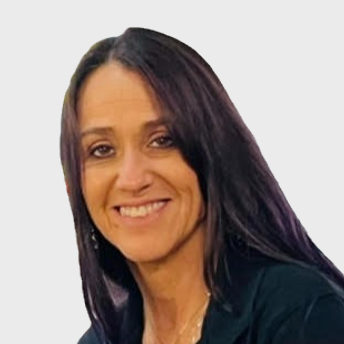Based on the image, please elaborate on the answer to the following question:
What is Christine's role in the business?

According to the caption, Christine is identified as the Office Manager, which suggests that she holds a managerial position in the business.